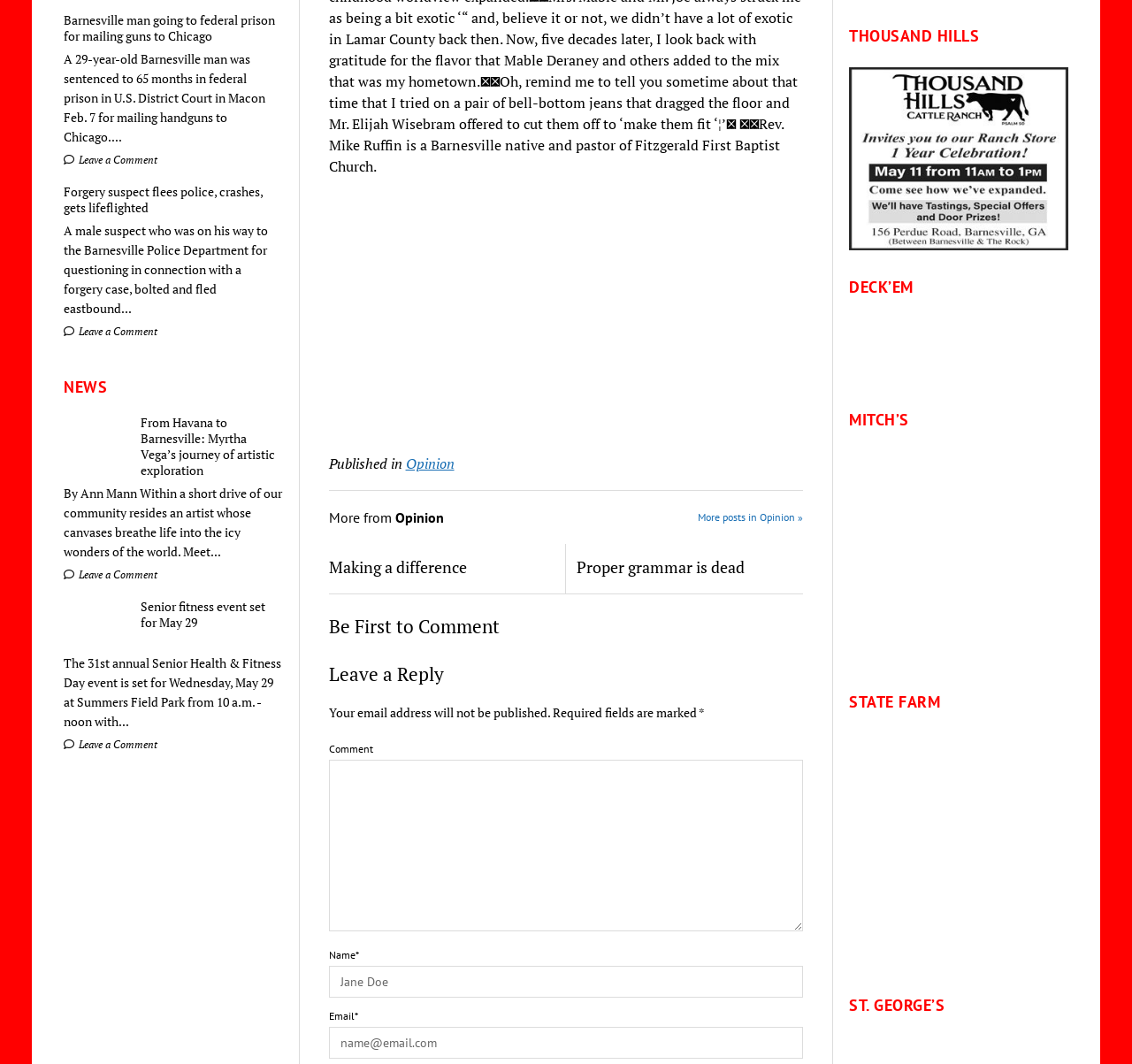Pinpoint the bounding box coordinates of the area that should be clicked to complete the following instruction: "Write a comment". The coordinates must be given as four float numbers between 0 and 1, i.e., [left, top, right, bottom].

[0.29, 0.714, 0.71, 0.875]